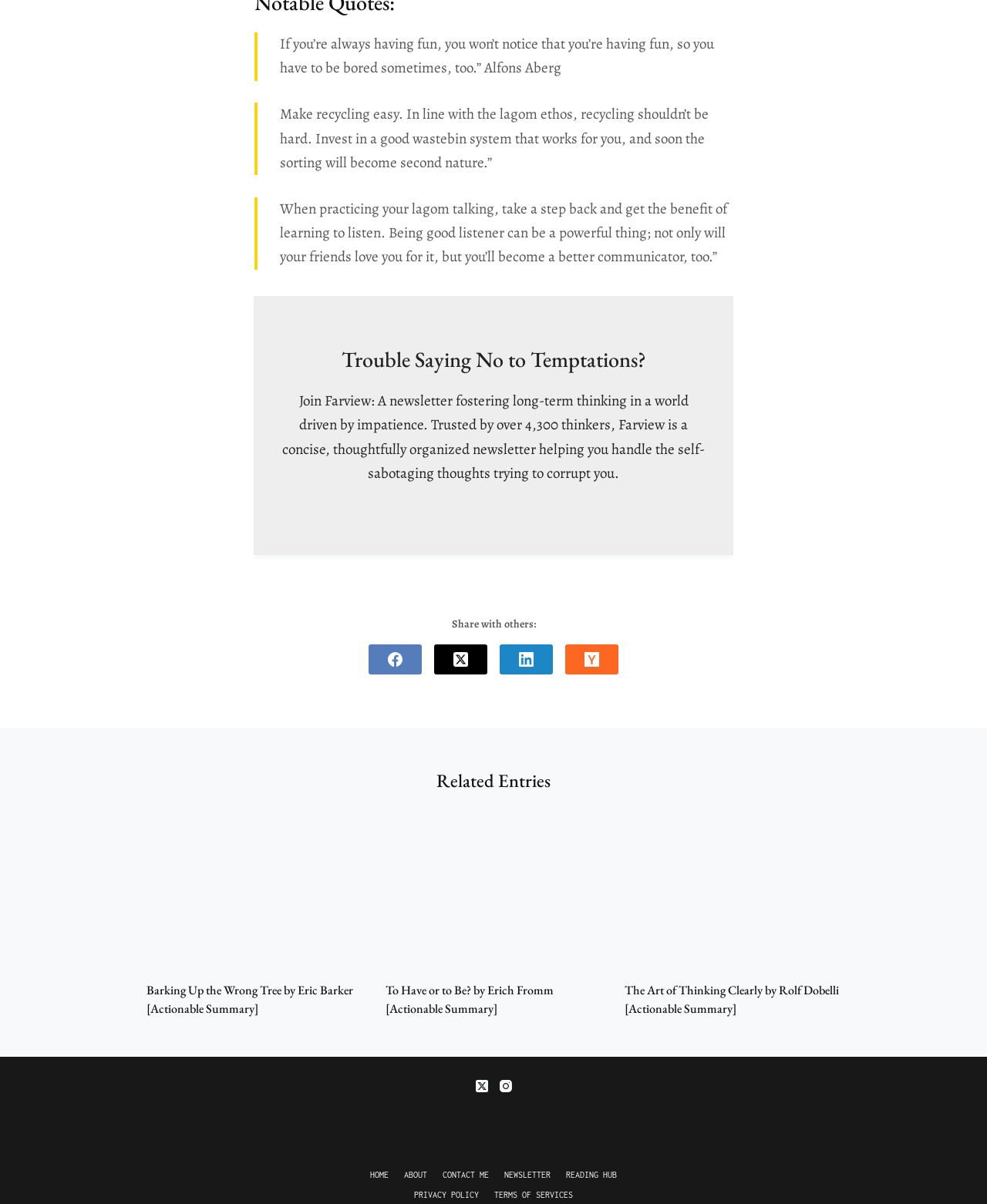Please determine the bounding box coordinates of the element to click in order to execute the following instruction: "Subscribe to the newsletter". The coordinates should be four float numbers between 0 and 1, specified as [left, top, right, bottom].

[0.286, 0.325, 0.714, 0.401]